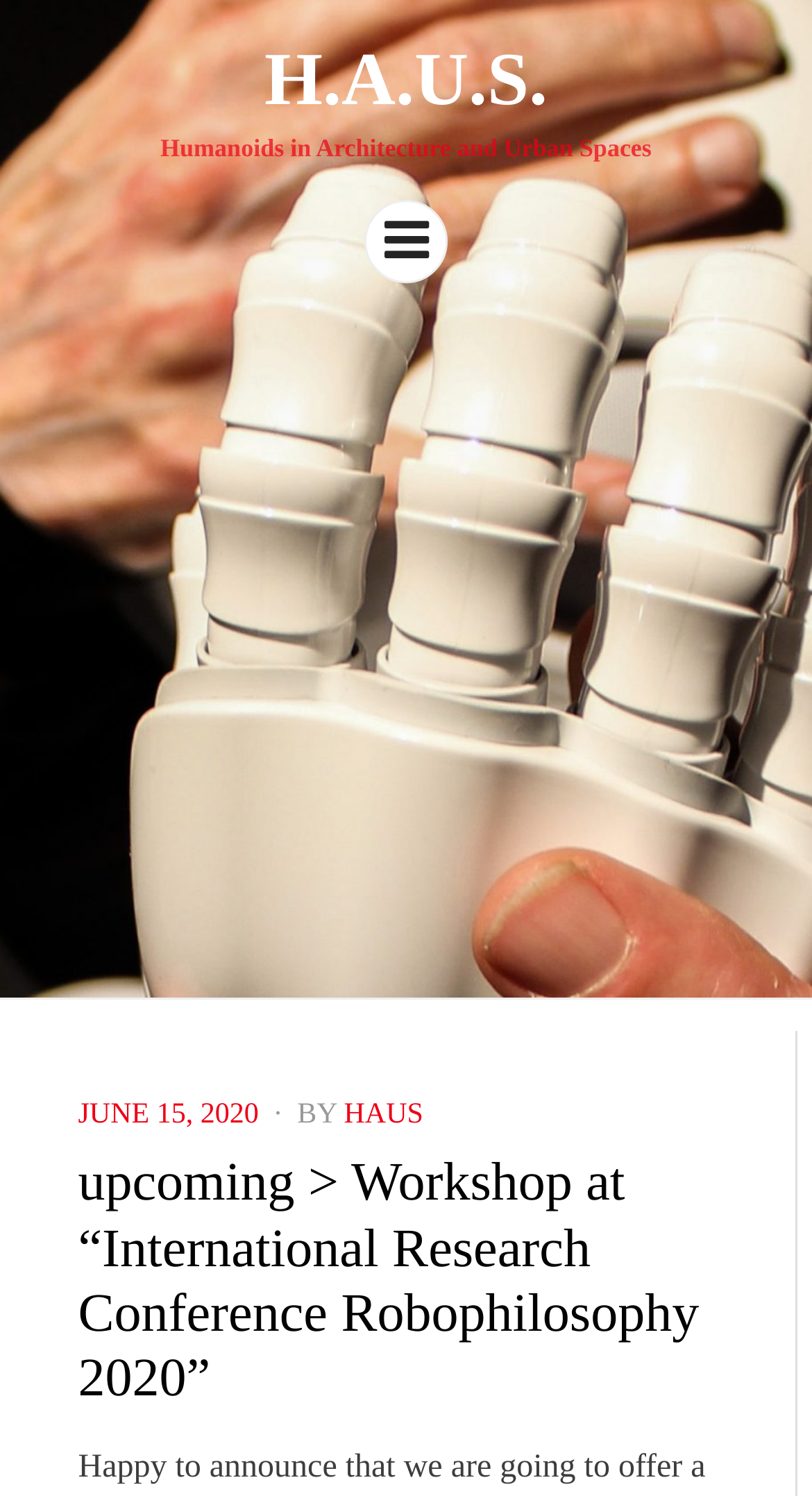Examine the screenshot and answer the question in as much detail as possible: When was the post published?

I found the answer by looking at the link 'JUNE 15, 2020' which is next to the static text 'POSTED ON'. This suggests that the post was published on June 15, 2020.